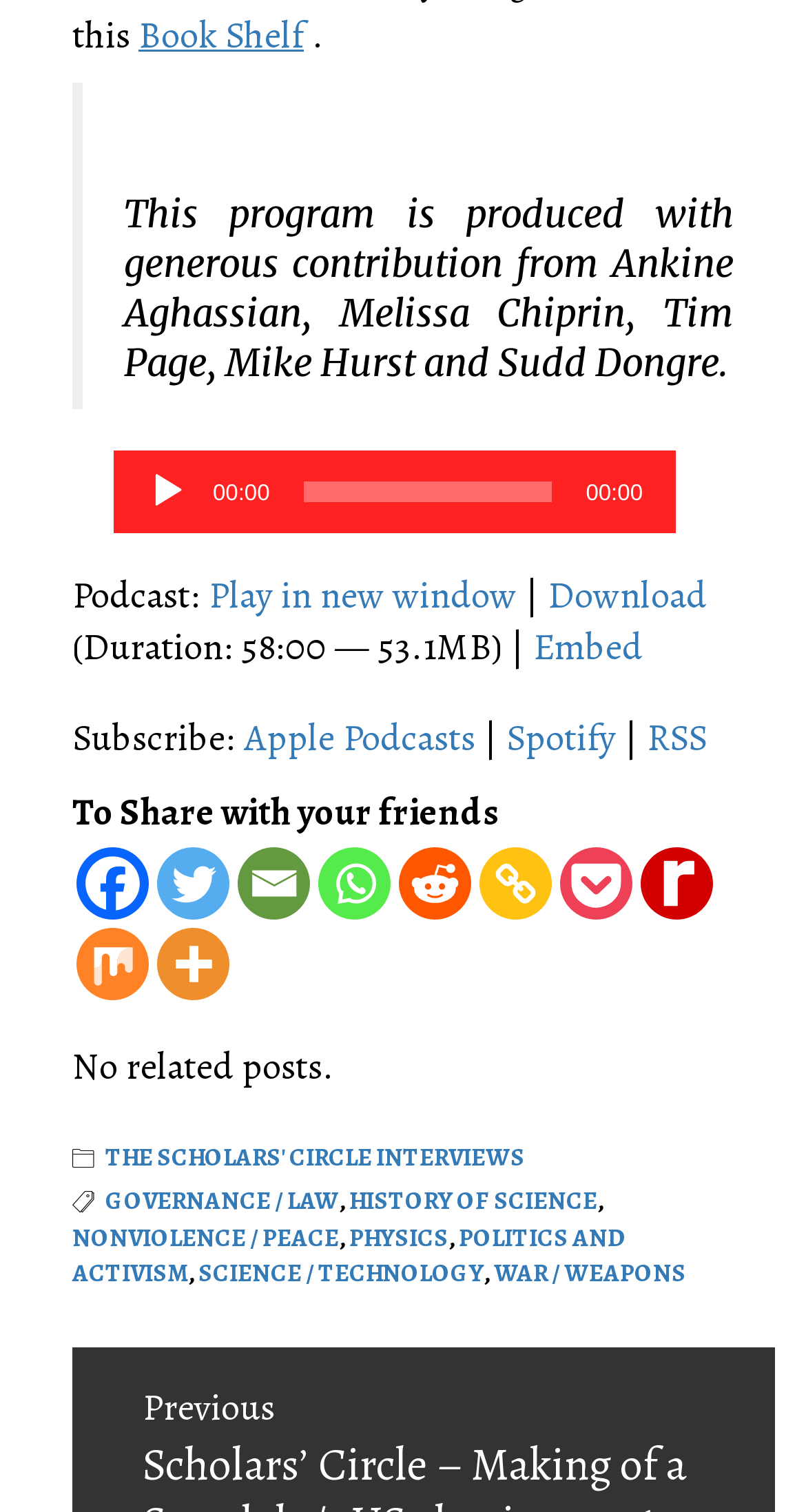Please identify the bounding box coordinates for the region that you need to click to follow this instruction: "Share on Facebook".

[0.095, 0.56, 0.185, 0.608]